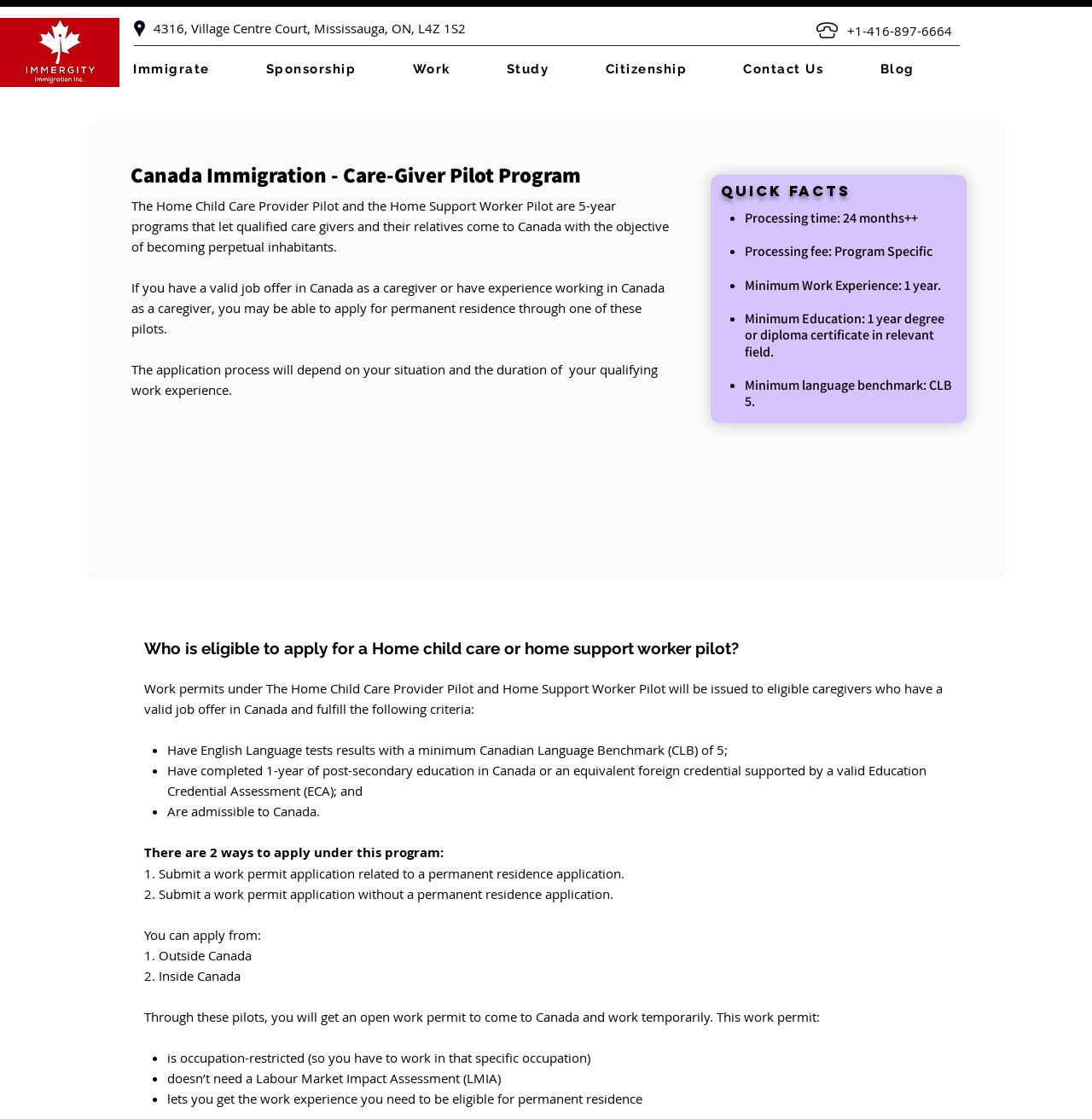Answer the question below in one word or phrase:
What is the address of the caregiver program?

4316, Village Centre Court, Mississauga, ON, L4Z 1S2